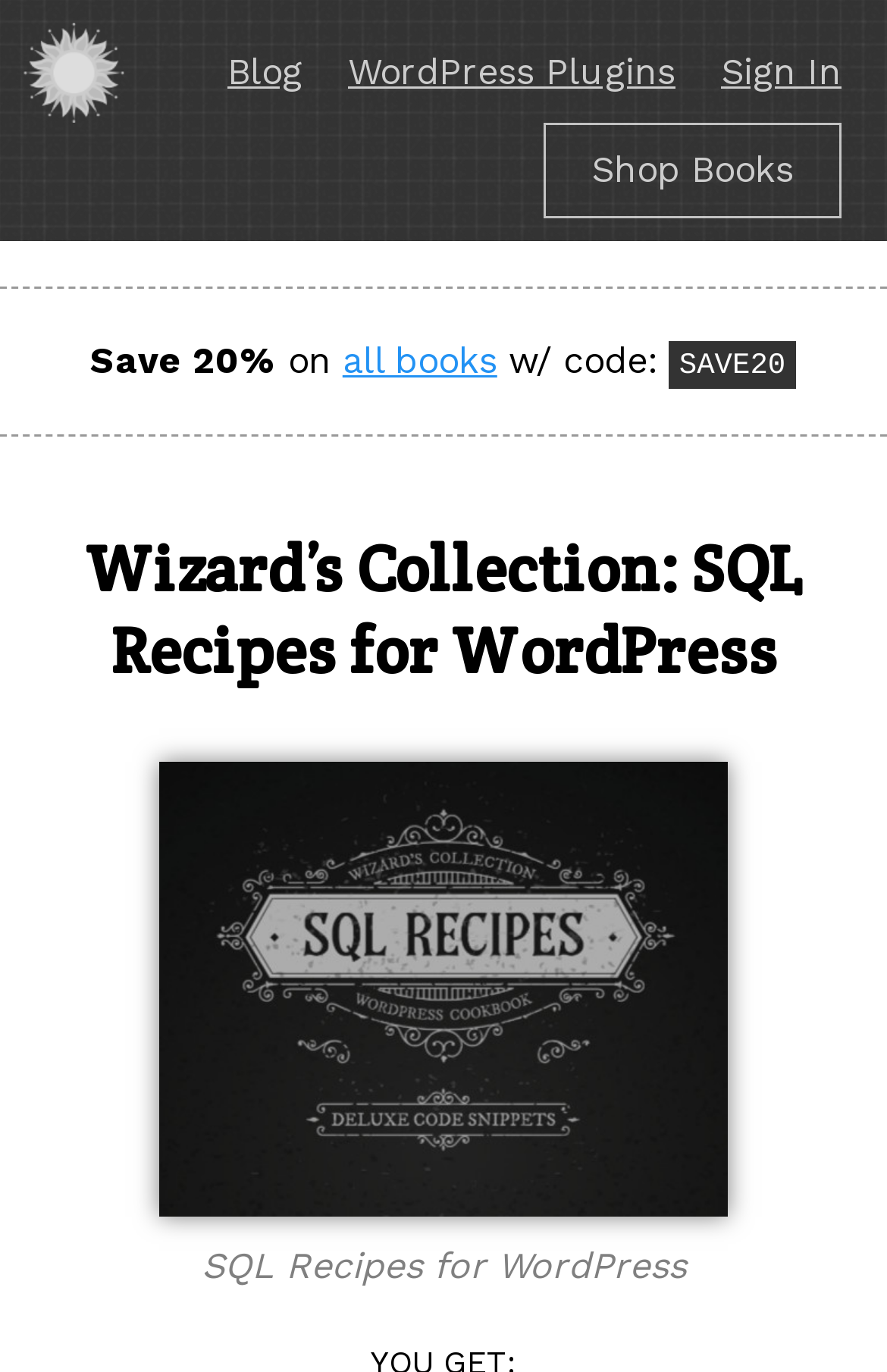Find and indicate the bounding box coordinates of the region you should select to follow the given instruction: "View Wizard’s Collection: SQL Recipes for WordPress".

[0.179, 0.555, 0.821, 0.886]